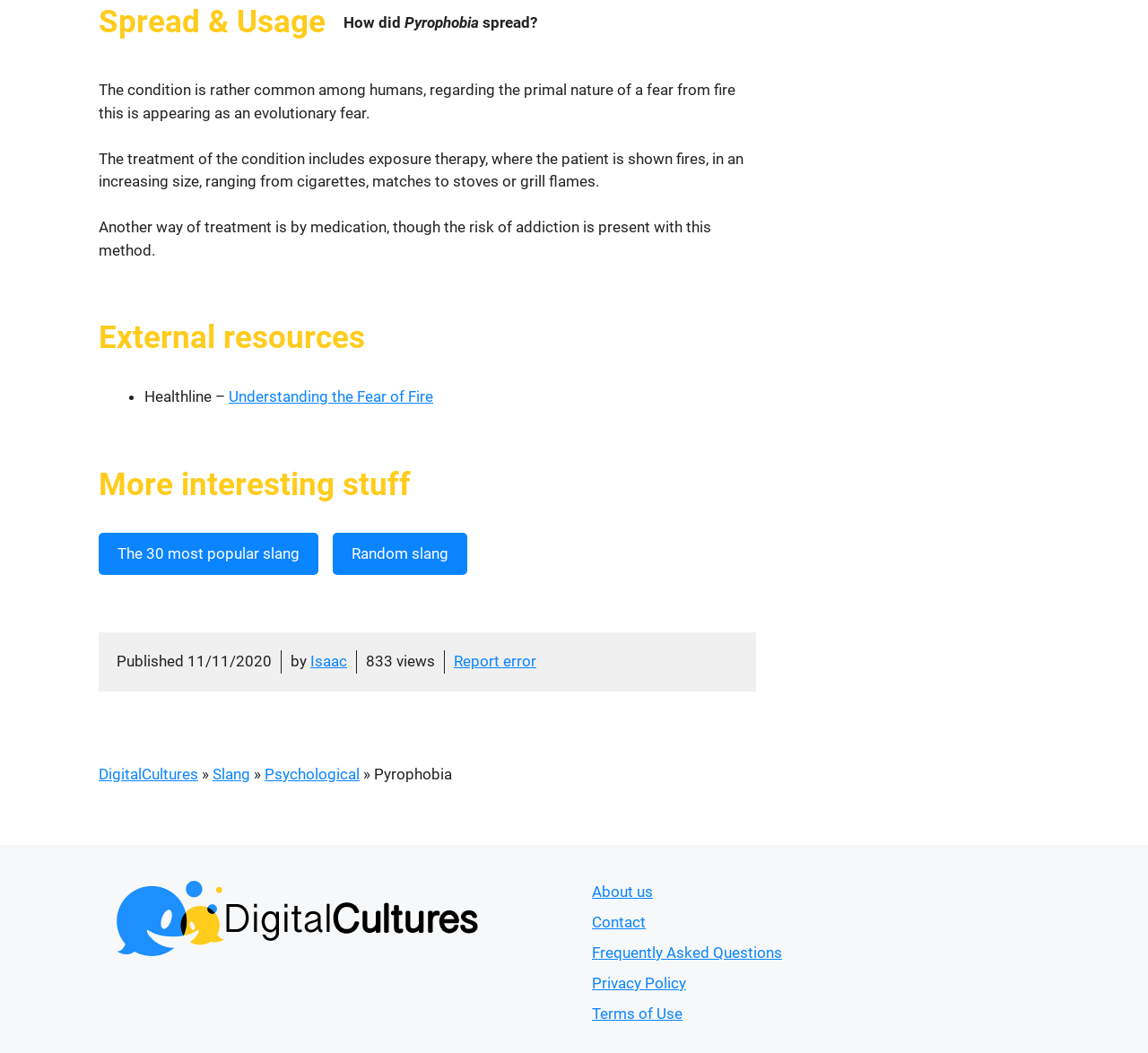Please specify the bounding box coordinates of the element that should be clicked to execute the given instruction: 'Click on the link to understand the fear of fire'. Ensure the coordinates are four float numbers between 0 and 1, expressed as [left, top, right, bottom].

[0.199, 0.368, 0.377, 0.385]